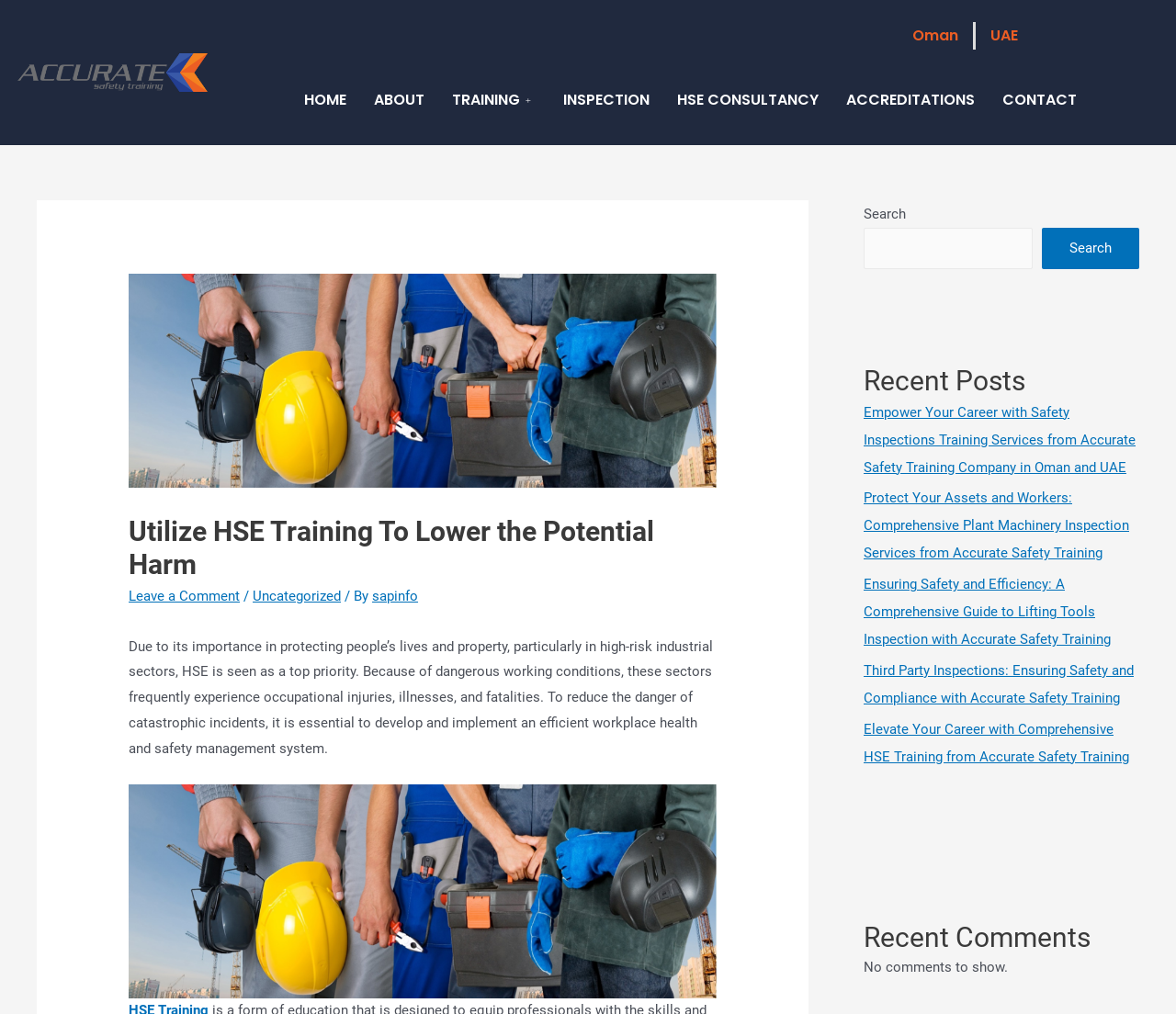Identify the bounding box coordinates of the part that should be clicked to carry out this instruction: "Go to ABOUT page".

[0.306, 0.062, 0.373, 0.135]